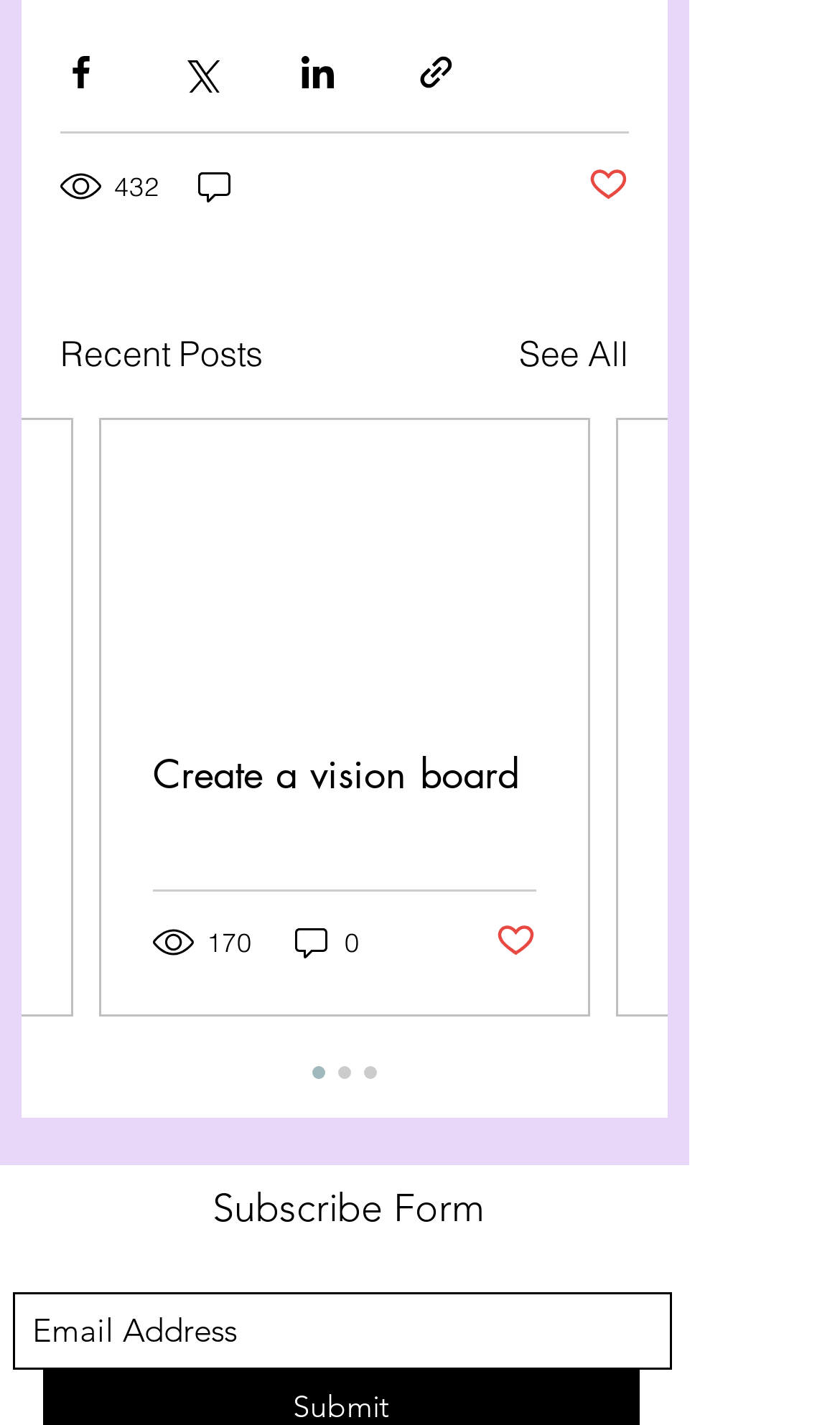Can you specify the bounding box coordinates for the region that should be clicked to fulfill this instruction: "Like a post".

[0.59, 0.645, 0.638, 0.677]